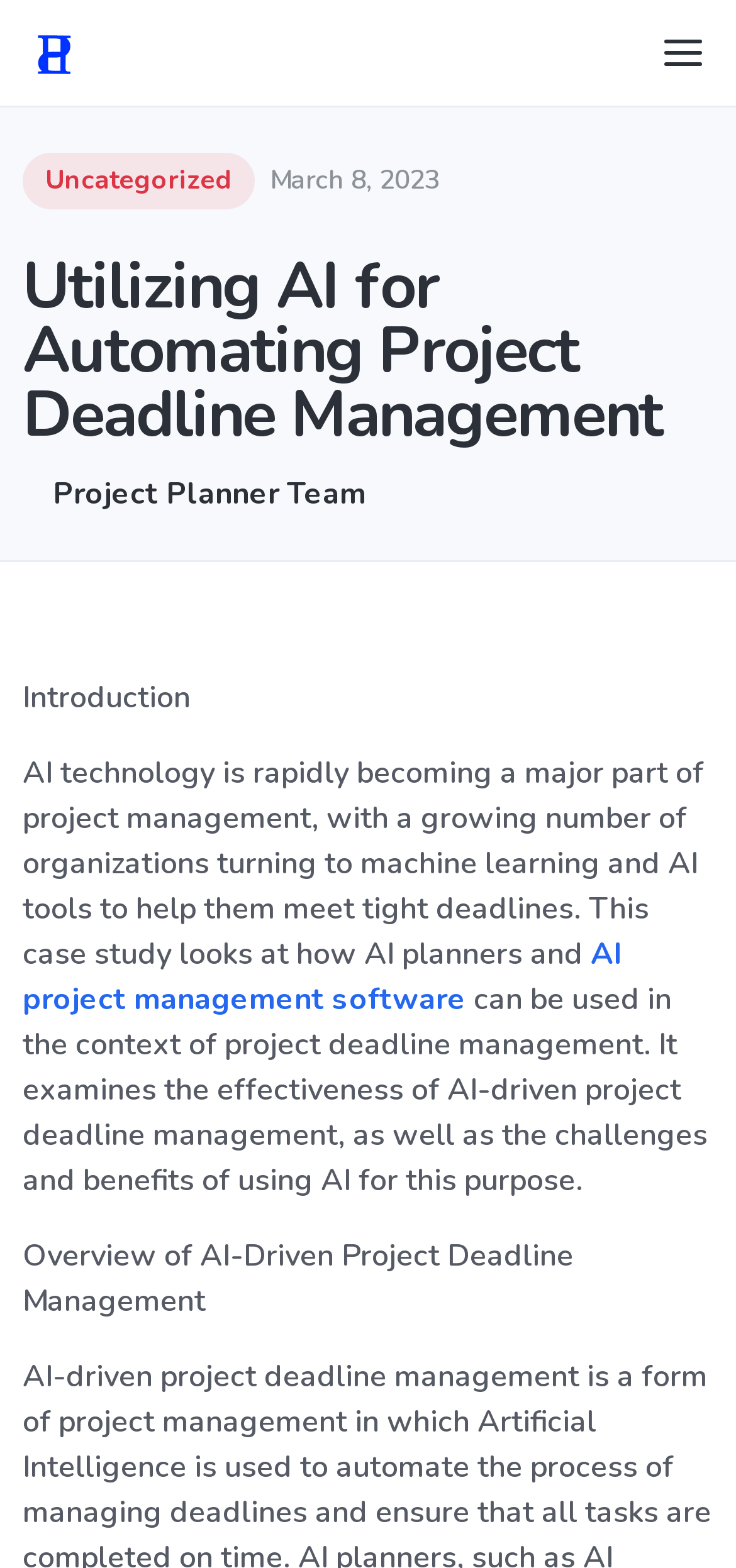Determine the bounding box coordinates for the UI element described. Format the coordinates as (top-left x, top-left y, bottom-right x, bottom-right y) and ensure all values are between 0 and 1. Element description: Project Planner Team

[0.031, 0.305, 0.969, 0.328]